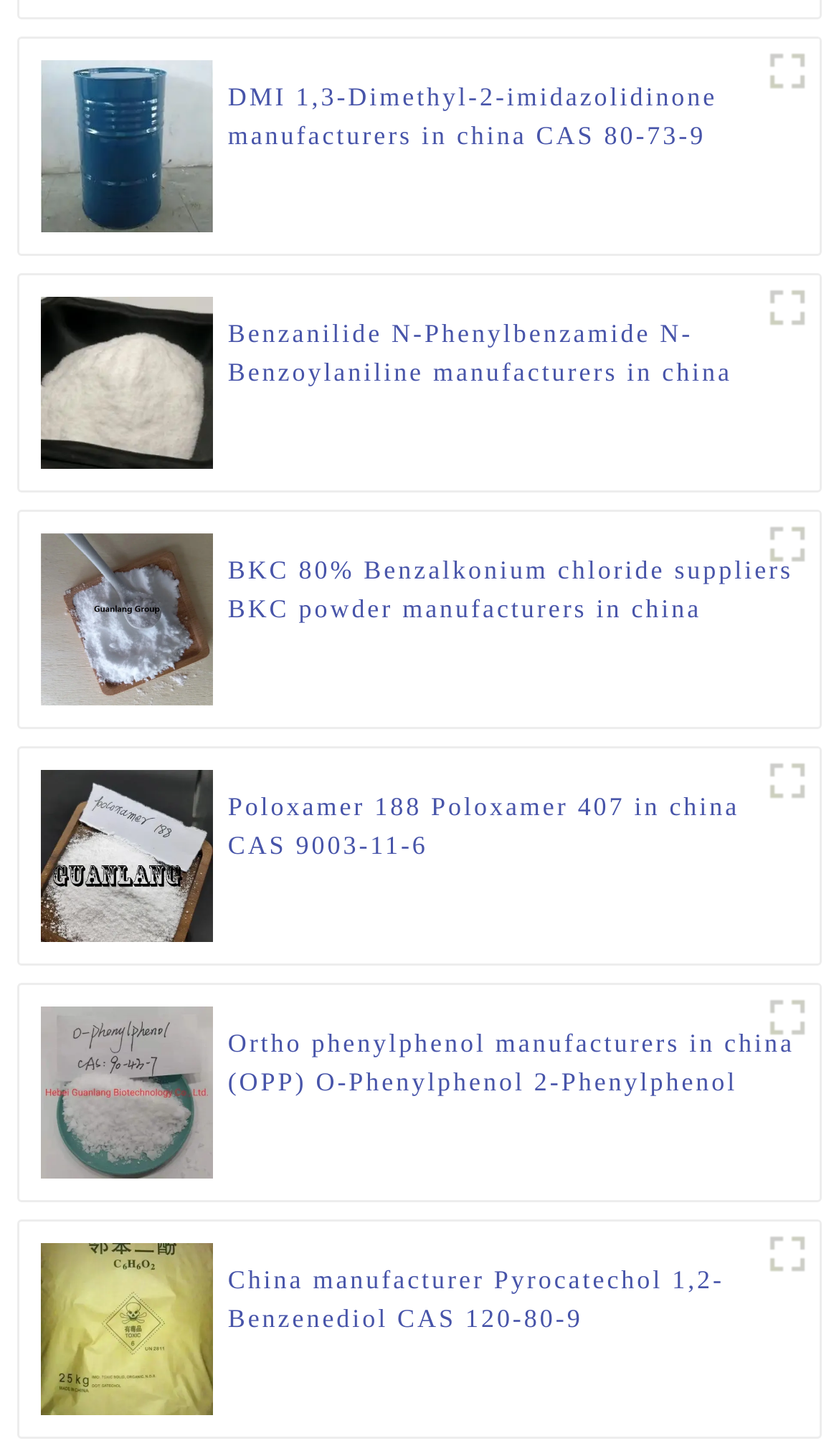Provide the bounding box coordinates of the area you need to click to execute the following instruction: "View details of 1,3-Dimethyl-2-Imidazolidinone".

[0.048, 0.09, 0.254, 0.11]